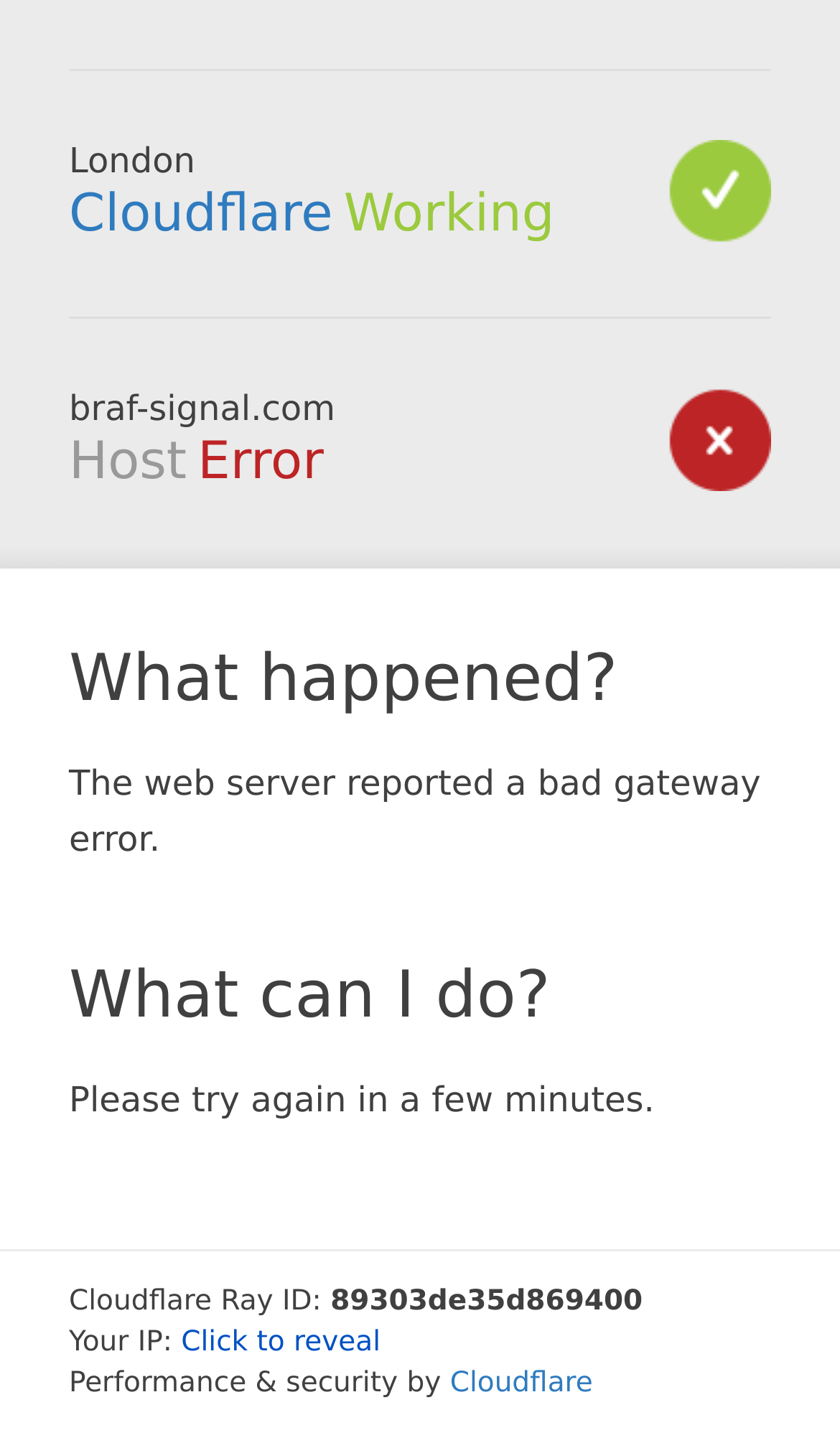Find and provide the bounding box coordinates for the UI element described with: "Cloudflare".

[0.536, 0.947, 0.706, 0.969]